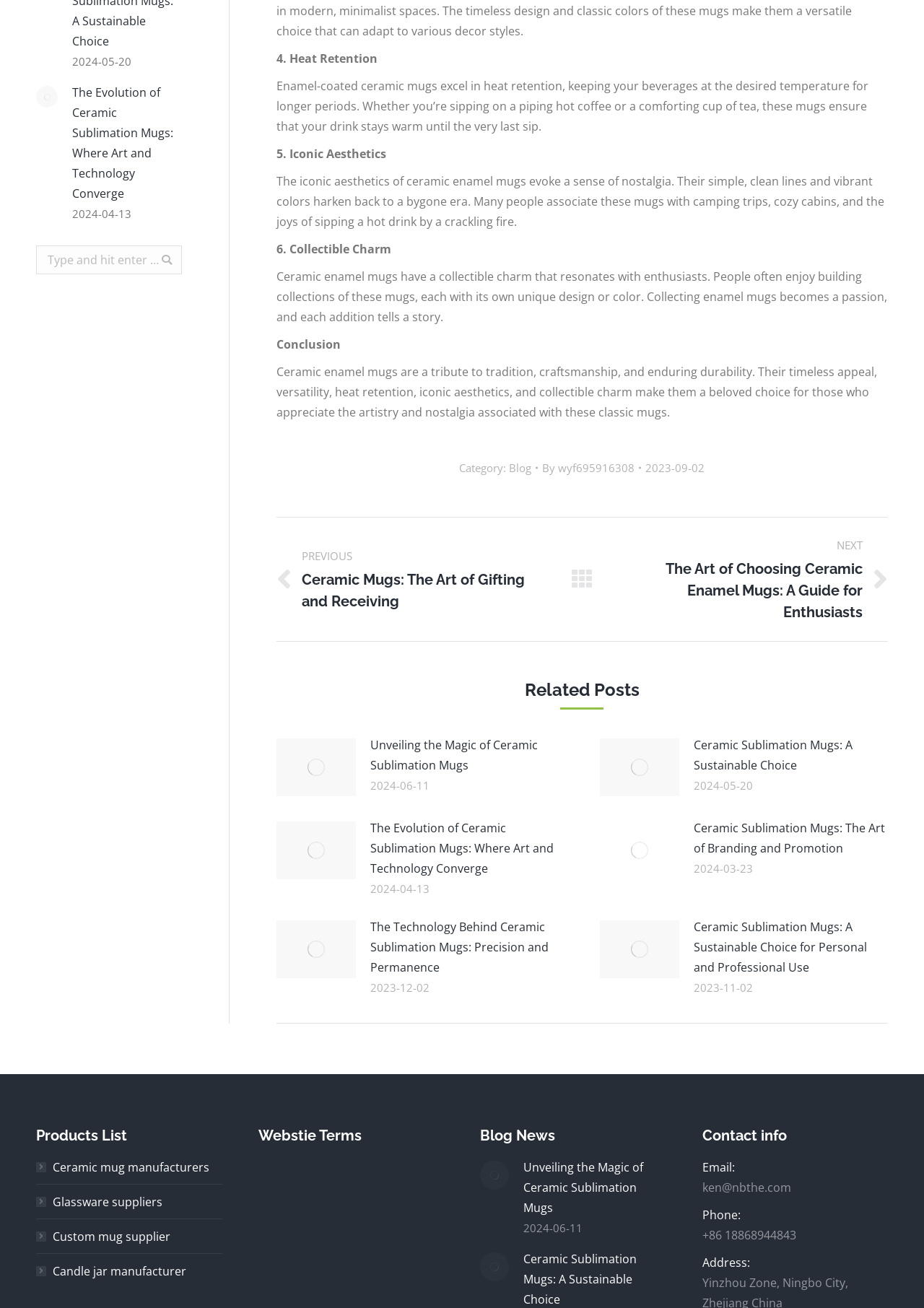Determine the bounding box coordinates of the section I need to click to execute the following instruction: "Search for something". Provide the coordinates as four float numbers between 0 and 1, i.e., [left, top, right, bottom].

[0.039, 0.188, 0.196, 0.21]